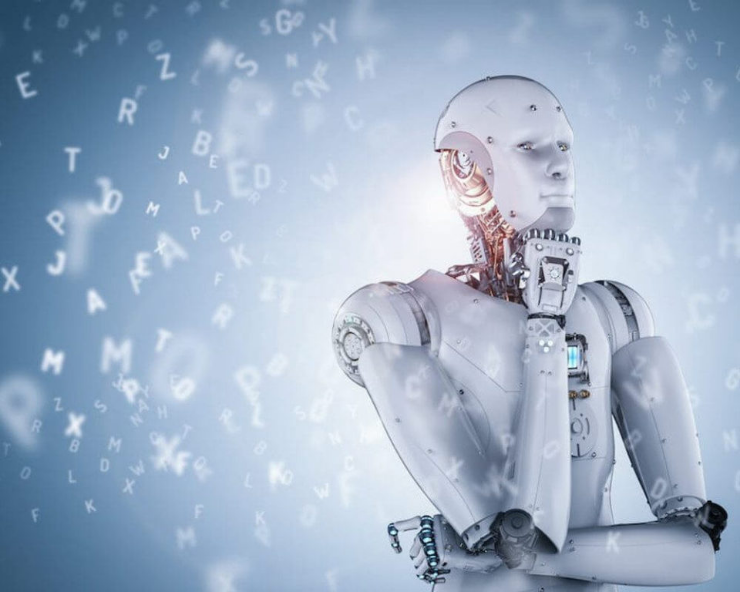What is suggested by the cascade of floating letters?
Refer to the screenshot and answer in one word or phrase.

connection to information processing